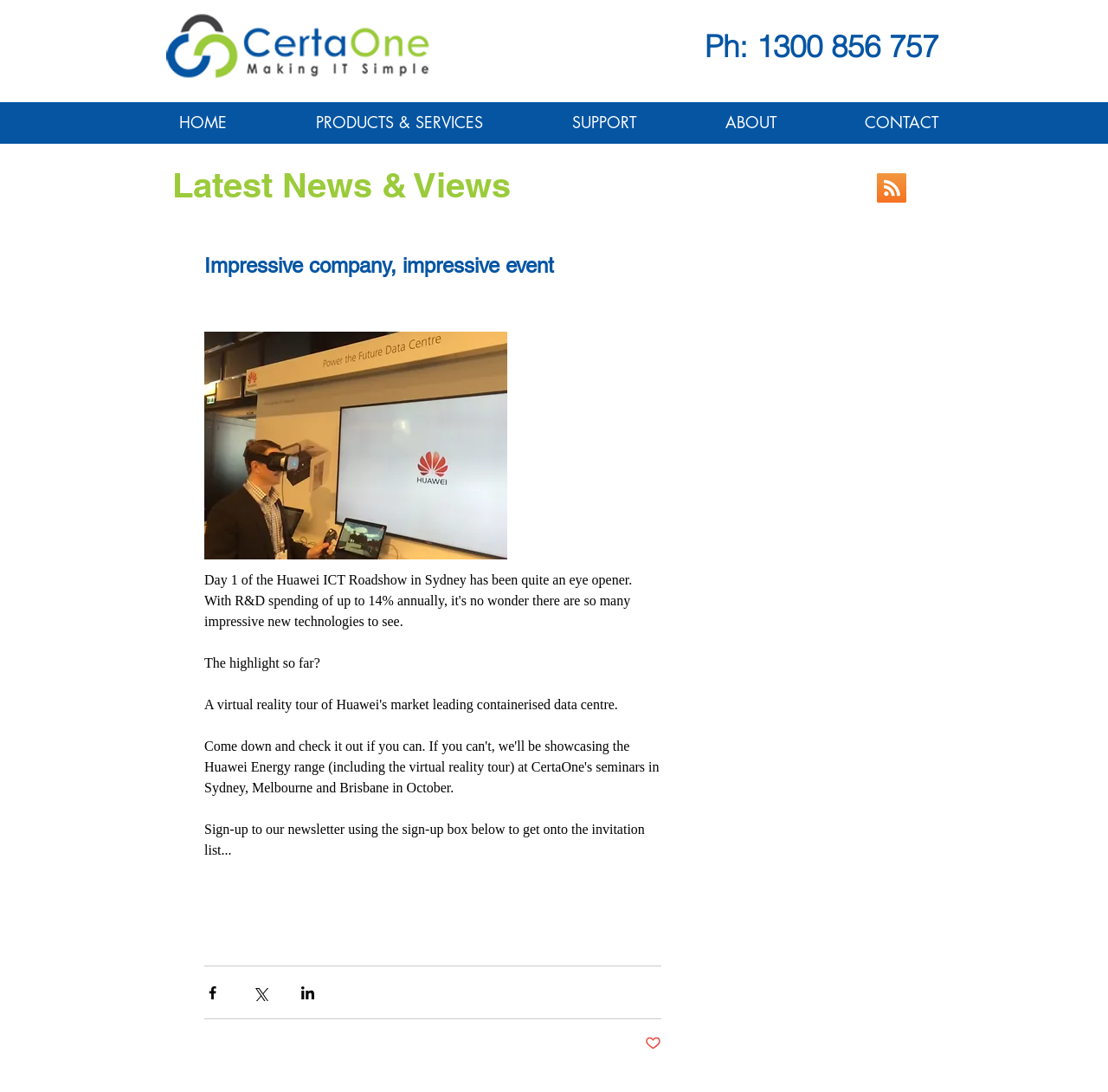Can you find the bounding box coordinates for the element to click on to achieve the instruction: "Read the latest news and views"?

[0.155, 0.15, 0.497, 0.189]